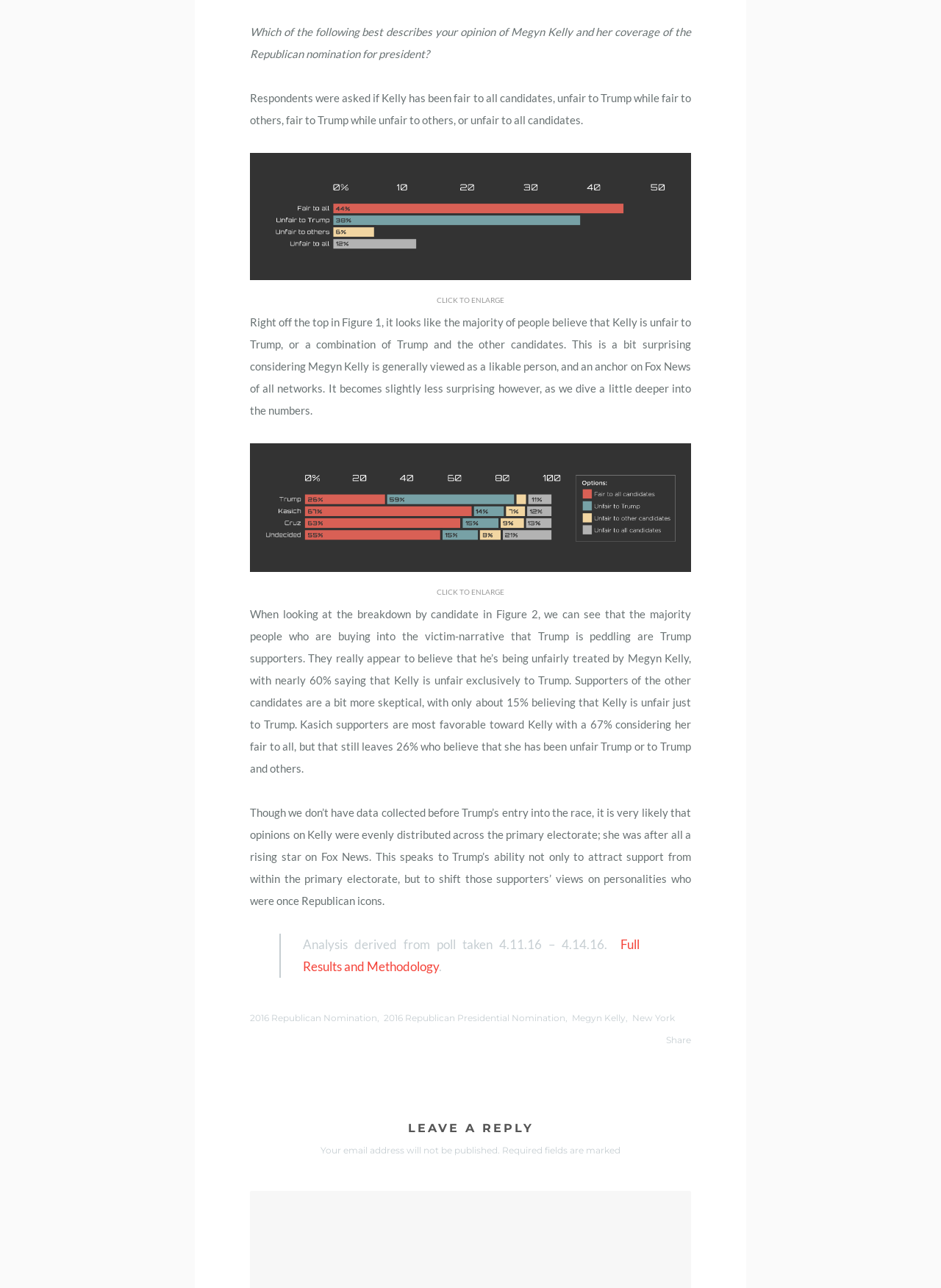Find and provide the bounding box coordinates for the UI element described with: "New York".

[0.672, 0.786, 0.717, 0.795]